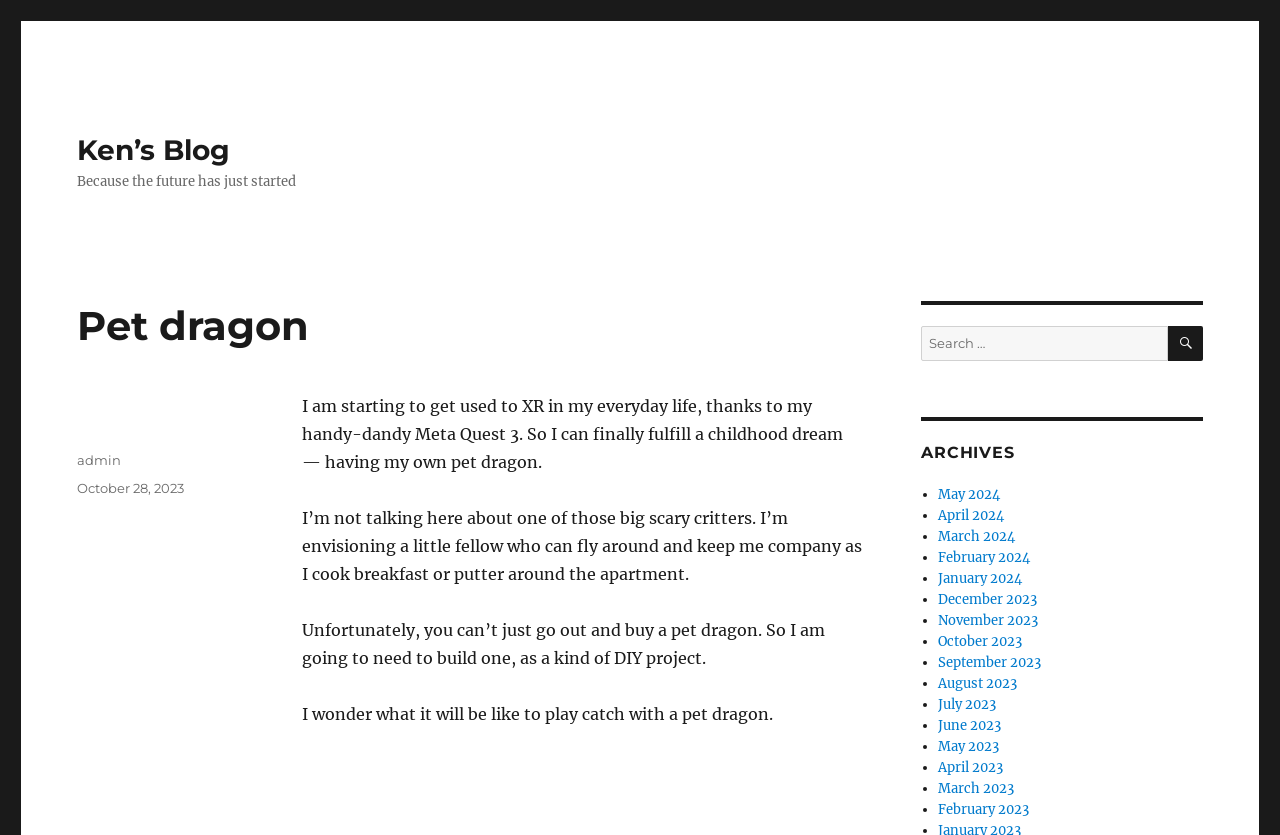Please determine the bounding box coordinates of the element's region to click in order to carry out the following instruction: "Click on the 'SEARCH' button". The coordinates should be four float numbers between 0 and 1, i.e., [left, top, right, bottom].

[0.912, 0.39, 0.94, 0.432]